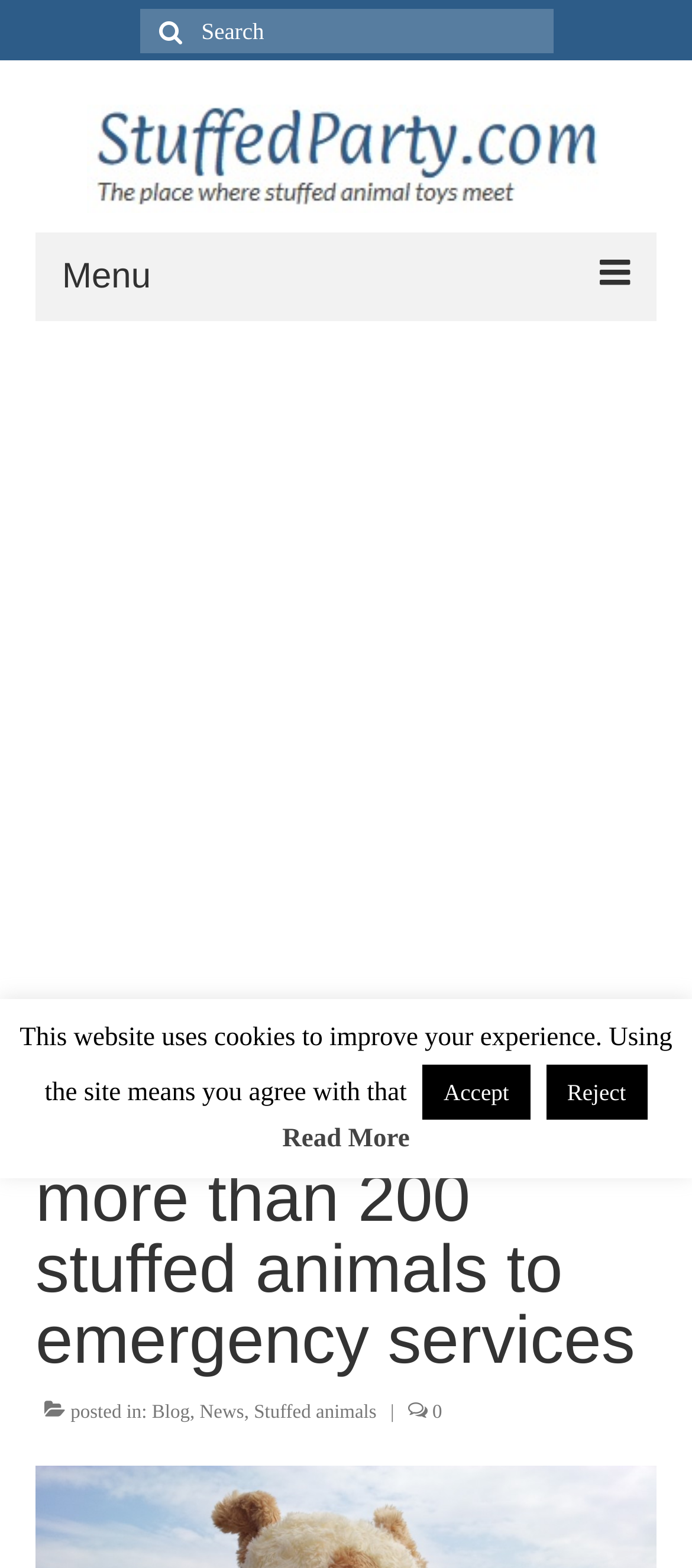Please give the bounding box coordinates of the area that should be clicked to fulfill the following instruction: "Click on the 'Facebook' link". The coordinates should be in the format of four float numbers from 0 to 1, i.e., [left, top, right, bottom].

None